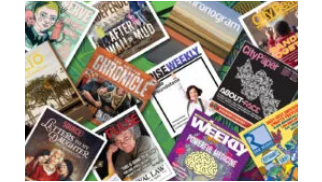What is the nature of alternative journalism?
Provide an in-depth and detailed answer to the question.

The dynamic arrangement of the magazine covers brings together diverse themes and styles, reflecting the eclectic nature of alternative journalism, which suggests that alternative journalism encompasses a wide range of styles and themes.